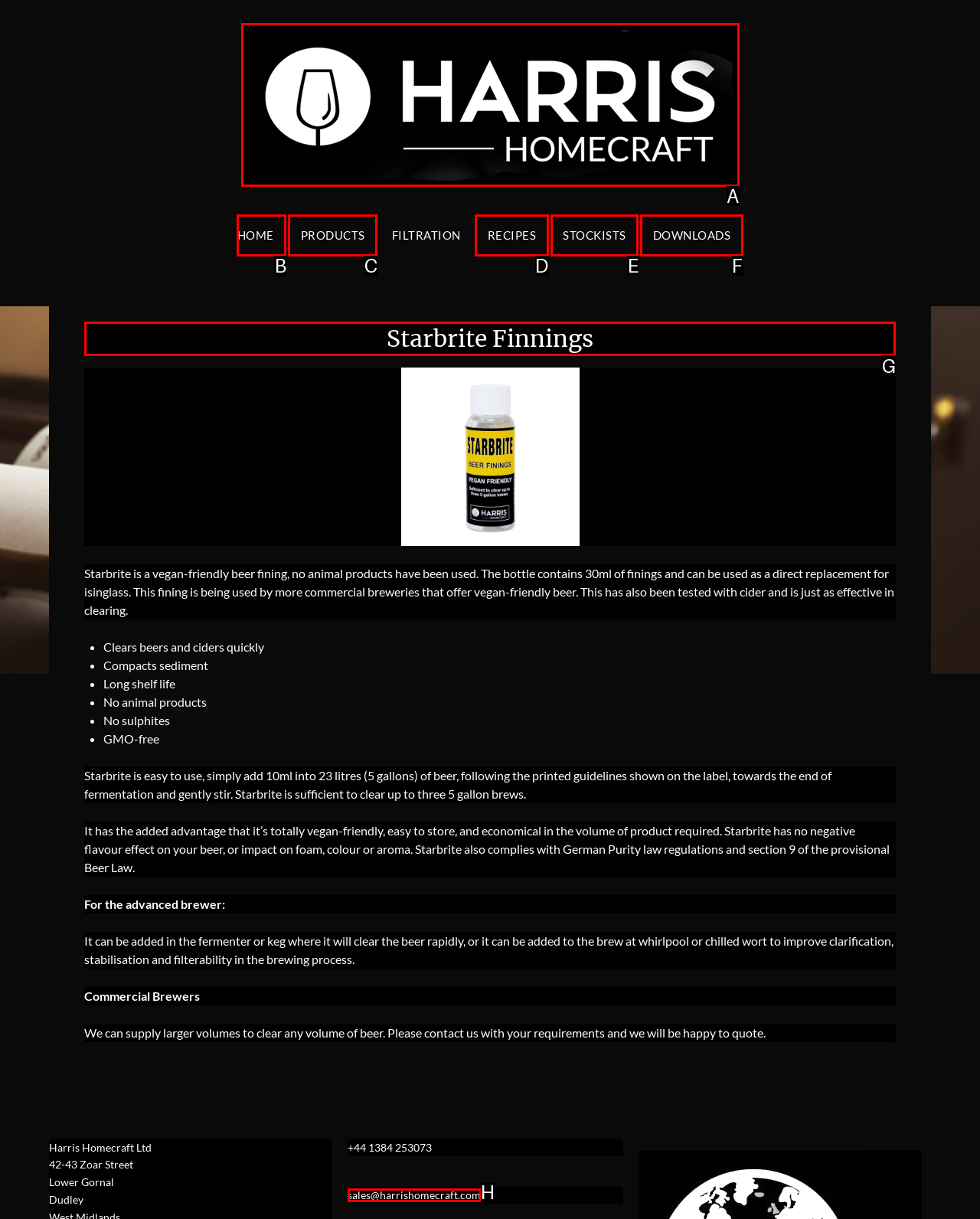Point out the option that needs to be clicked to fulfill the following instruction: Learn more about Starbrite Finnings
Answer with the letter of the appropriate choice from the listed options.

G